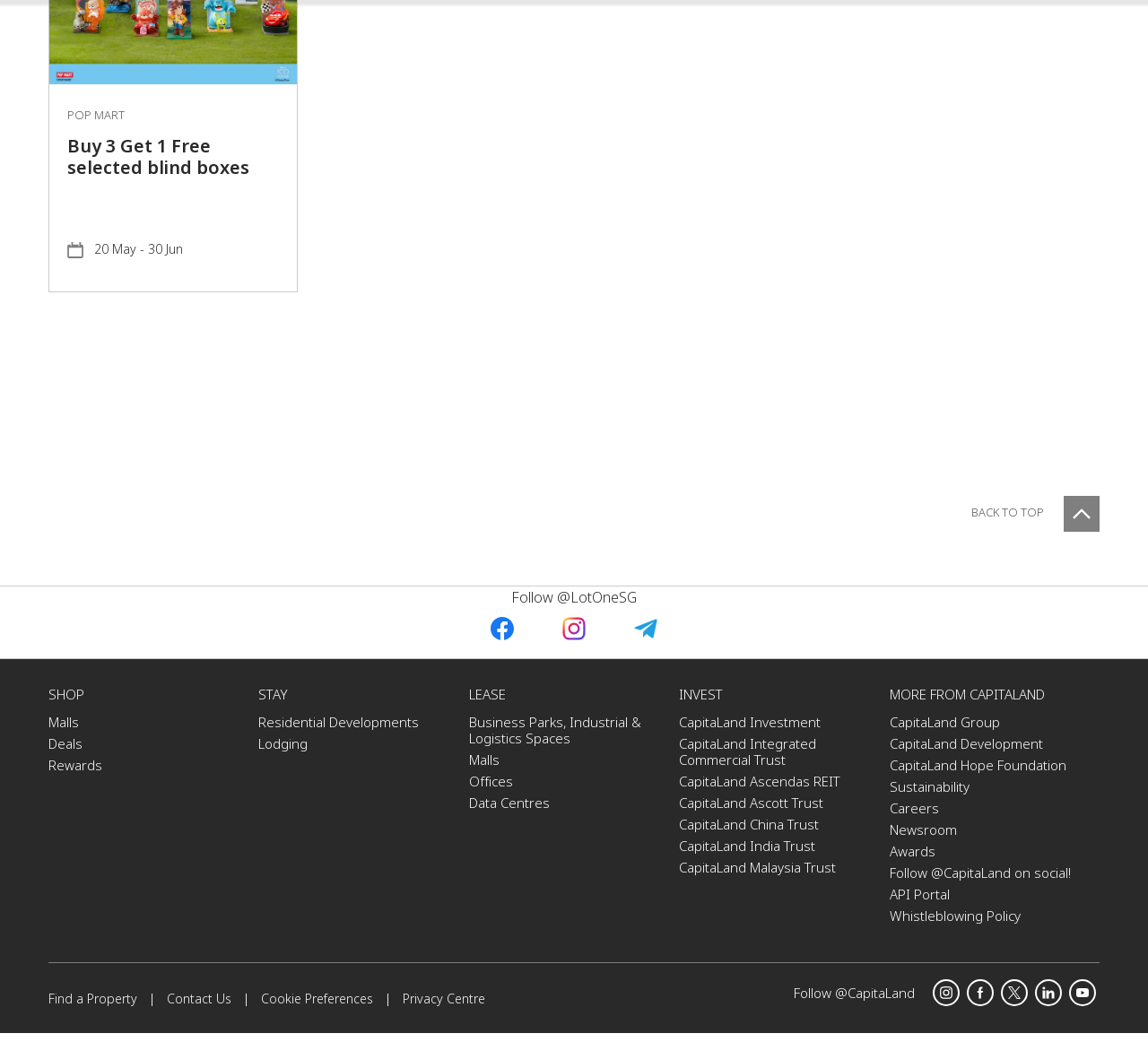Given the description "Malls", determine the bounding box of the corresponding UI element.

[0.042, 0.682, 0.069, 0.703]